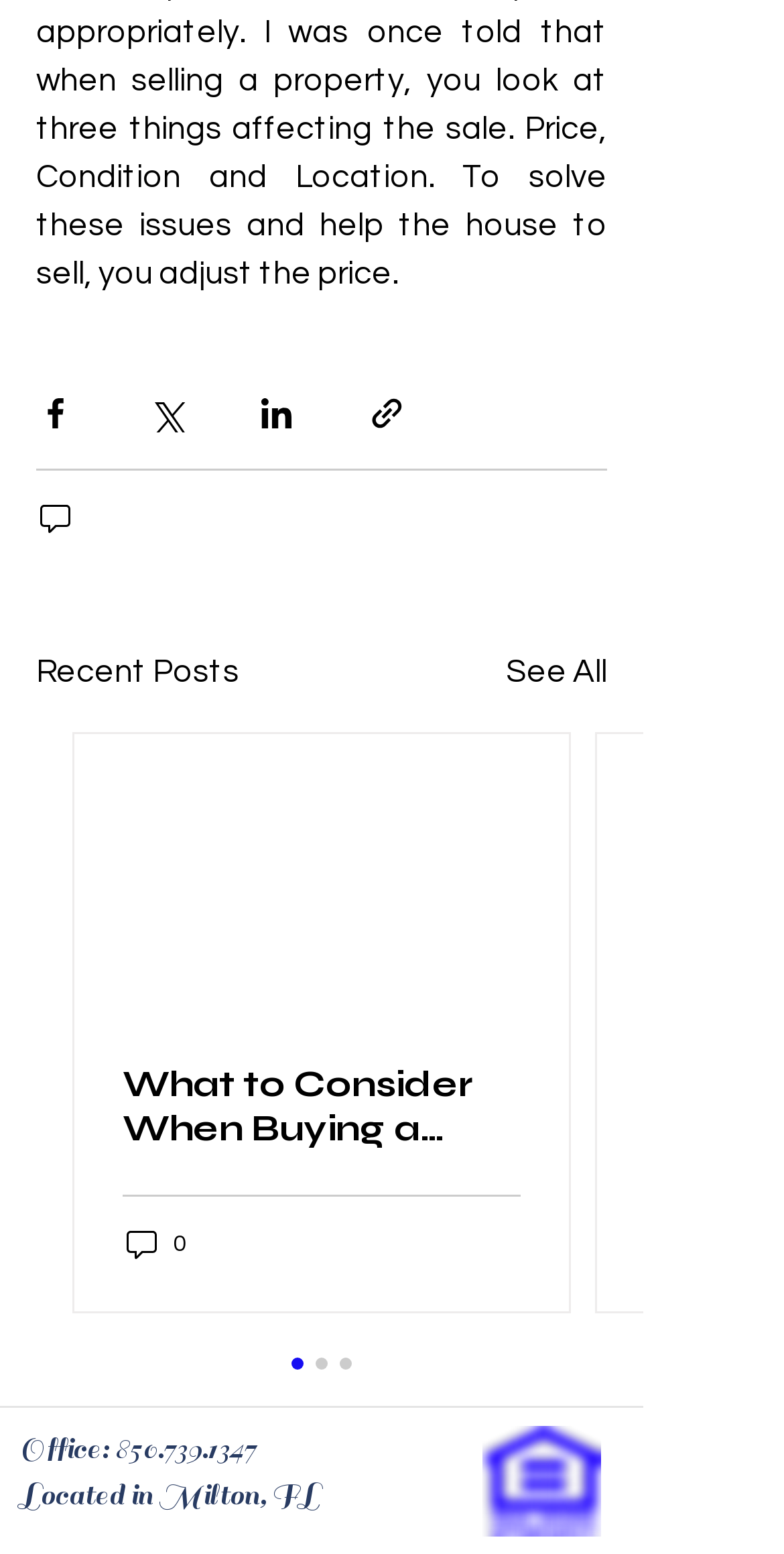How many social media share buttons are there?
Use the screenshot to answer the question with a single word or phrase.

4